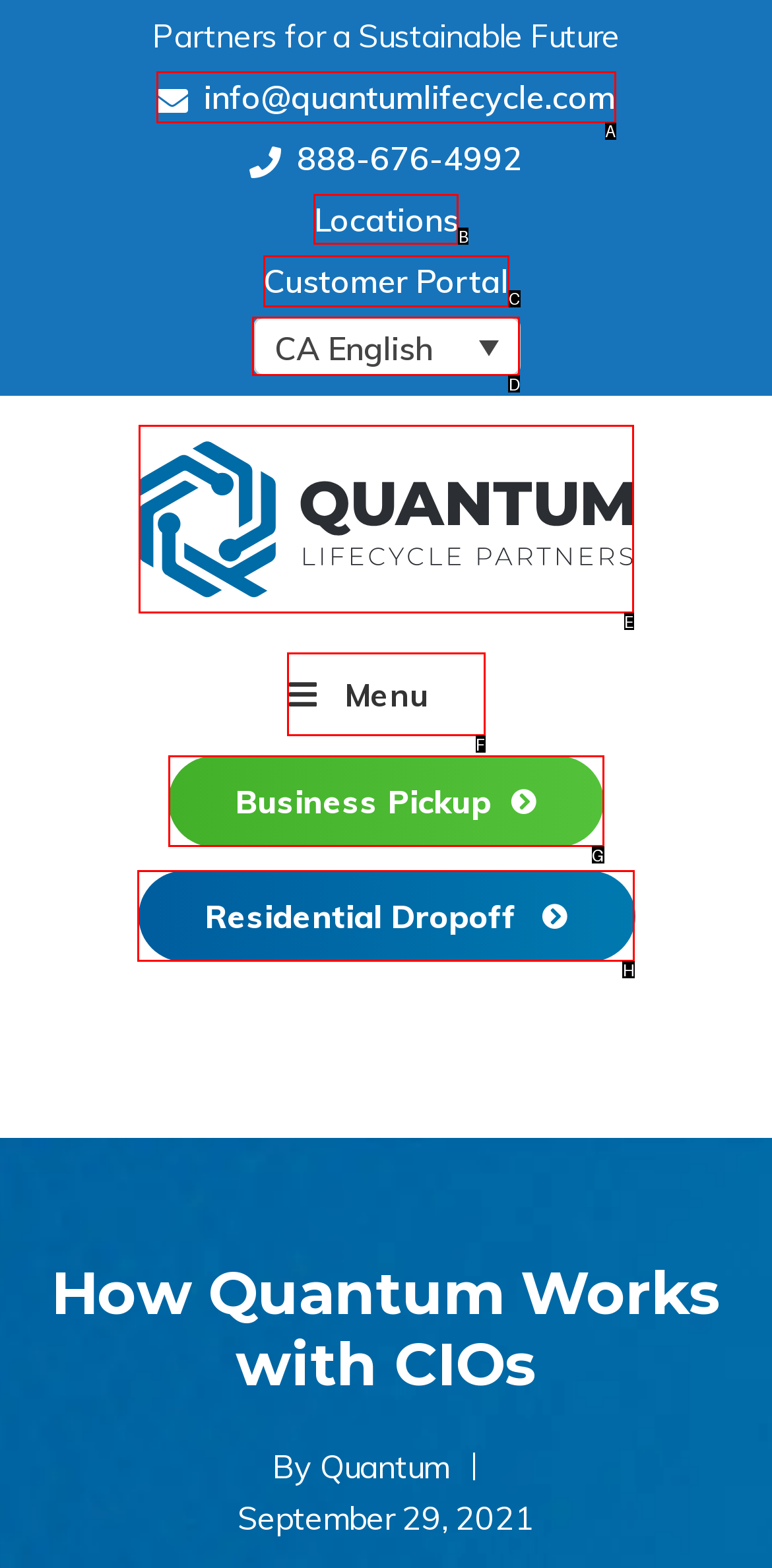To achieve the task: Visit the 'Locations' page, indicate the letter of the correct choice from the provided options.

B